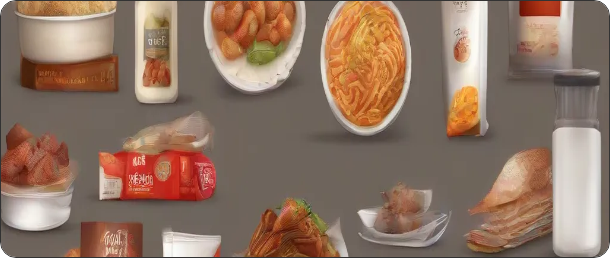What is the purpose of the image?
Using the image, elaborate on the answer with as much detail as possible.

The caption states that the selection of gourmet food products invites food enthusiasts to explore and indulge in high-quality culinary experiences, which suggests that the purpose of the image is to entice and encourage people to try these products.